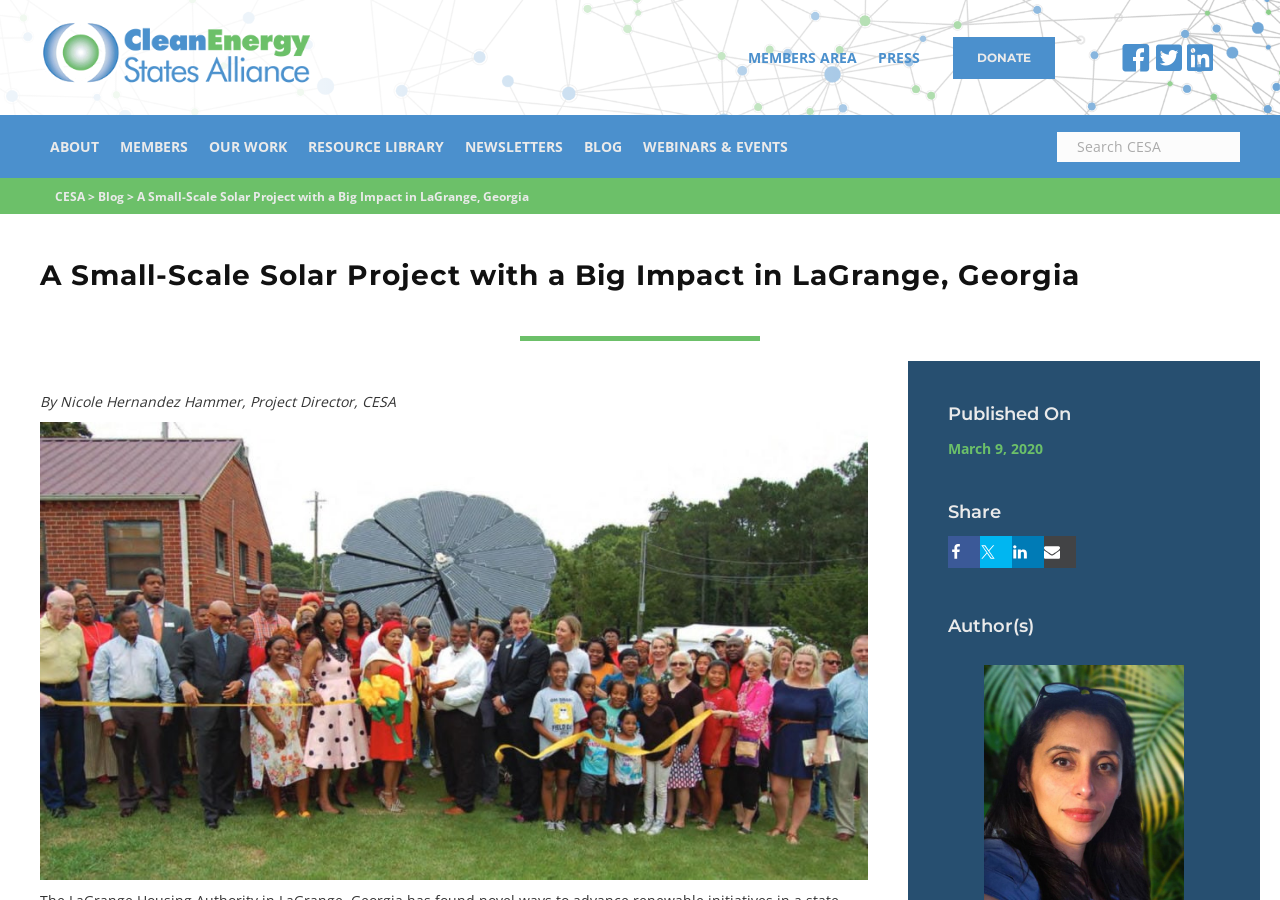Please identify the bounding box coordinates of the area I need to click to accomplish the following instruction: "Go to the ABOUT page".

[0.031, 0.135, 0.085, 0.192]